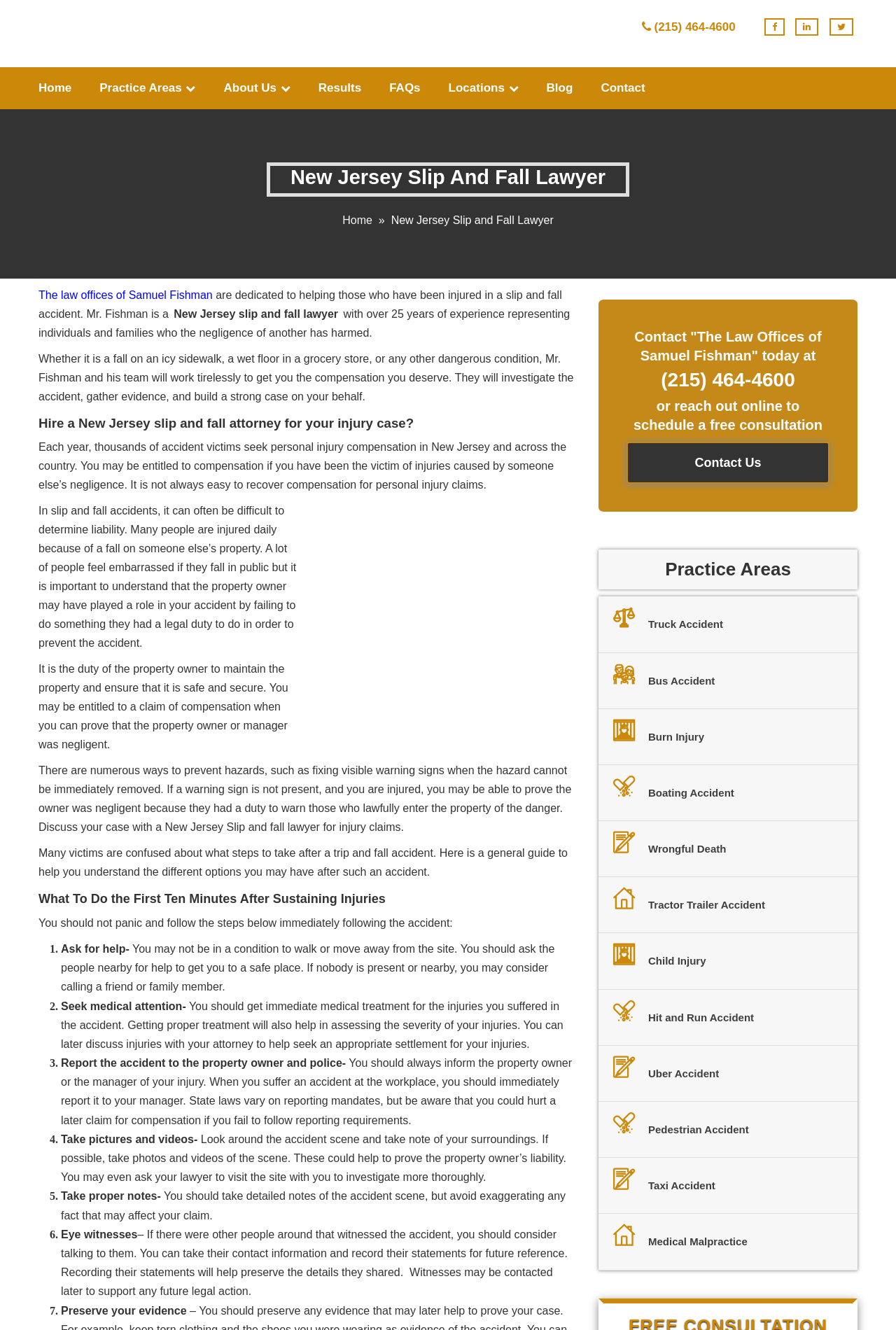Describe the webpage meticulously, covering all significant aspects.

This webpage is about a New Jersey slip and fall lawyer, Samuel Fishman, Esq. At the top left corner, there is a logo of the law firm, and next to it, there is a phone number and some social media icons. Below the logo, there is a navigation menu with links to different sections of the website, including "Home", "Practice Areas", "About Us", "Results", "FAQs", "Locations", "Blog", and "Contact".

The main content of the webpage starts with a heading "New Jersey Slip And Fall Lawyer" followed by a brief introduction to the law firm and its expertise in handling slip and fall cases. The text explains that the law firm is dedicated to helping those who have been injured in a slip and fall accident, and that Mr. Fishman has over 25 years of experience in representing individuals and families who have been harmed due to the negligence of another.

Below the introduction, there is a section titled "Hire a New Jersey slip and fall attorney for your injury case?" which discusses the importance of seeking compensation for personal injury claims. The text explains that it can be difficult to determine liability in slip and fall accidents, but that the property owner may be held responsible if they failed to maintain the property and ensure it was safe and secure.

The webpage also features an image of an attorney specializing in slip and fall cases in New Jersey. Below the image, there is a section that provides guidance on what to do in the first ten minutes after sustaining injuries in a slip and fall accident. The section is divided into seven steps, including asking for help, seeking medical attention, reporting the accident to the property owner and police, taking pictures and videos, taking proper notes, gathering evidence from eyewitnesses, and preserving evidence.

At the bottom of the webpage, there is a call-to-action section that encourages visitors to contact the law firm today at (215) 464-4600 or reach out online to schedule a free consultation. There is also a list of practice areas, including truck accidents, bus accidents, burn injuries, boating accidents, wrongful death, tractor-trailer accidents, child injuries, hit and run accidents, Uber accidents, pedestrian accidents, taxi accidents, and medical malpractice.